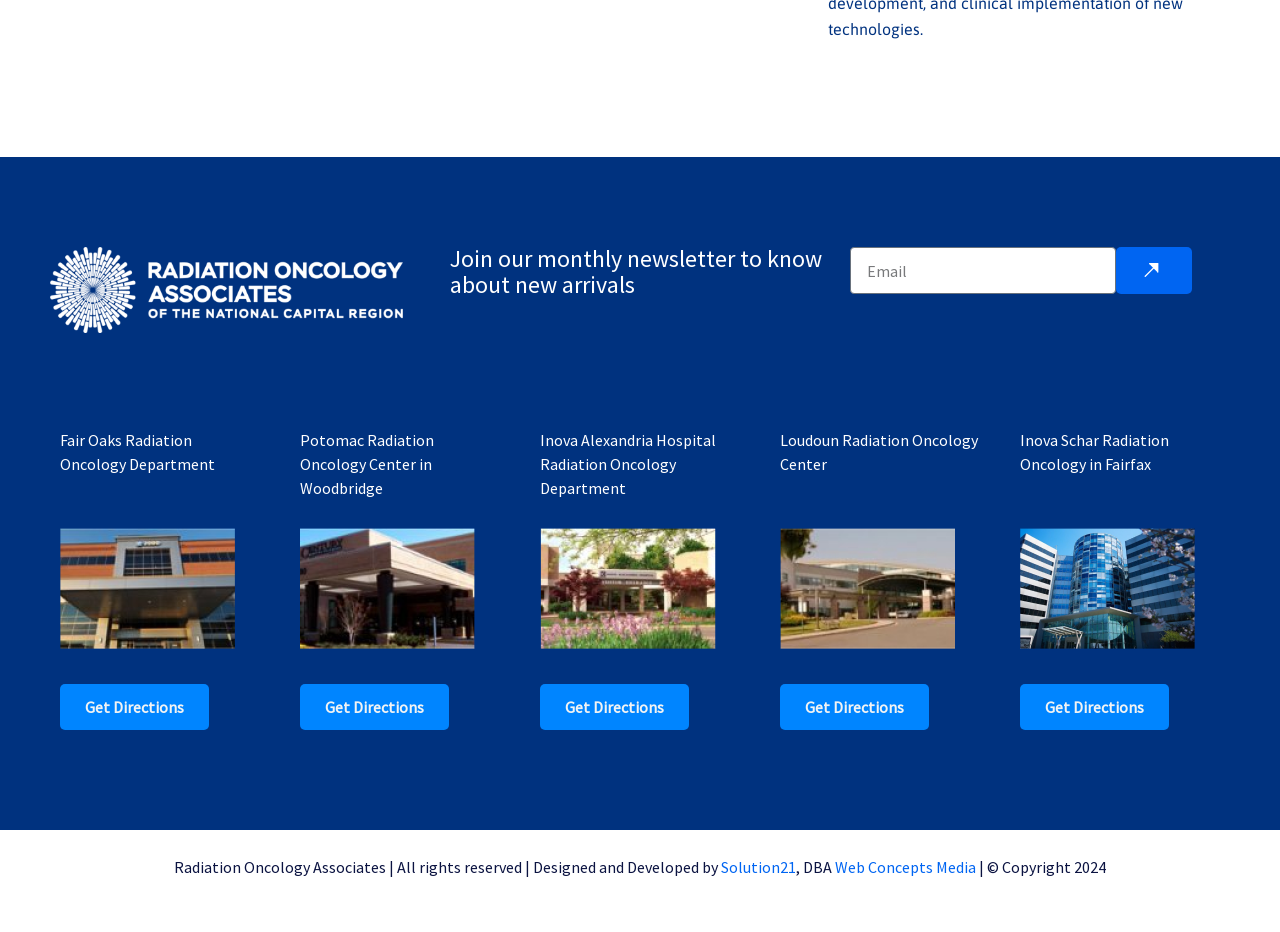Find the bounding box coordinates for the HTML element described in this sentence: "Submit". Provide the coordinates as four float numbers between 0 and 1, in the format [left, top, right, bottom].

[0.872, 0.265, 0.931, 0.316]